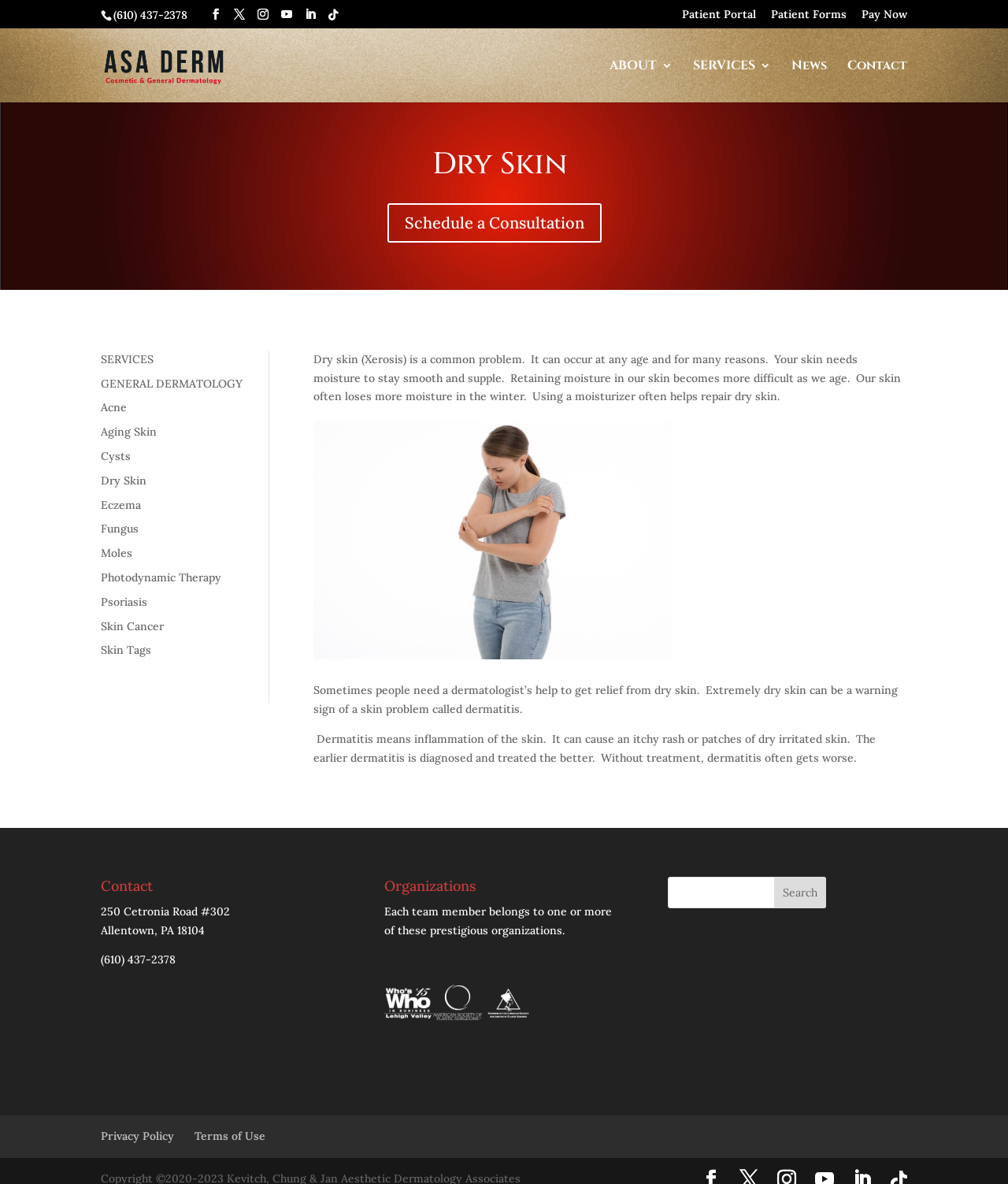Please identify the bounding box coordinates of where to click in order to follow the instruction: "View contact information".

[0.1, 0.764, 0.228, 0.792]